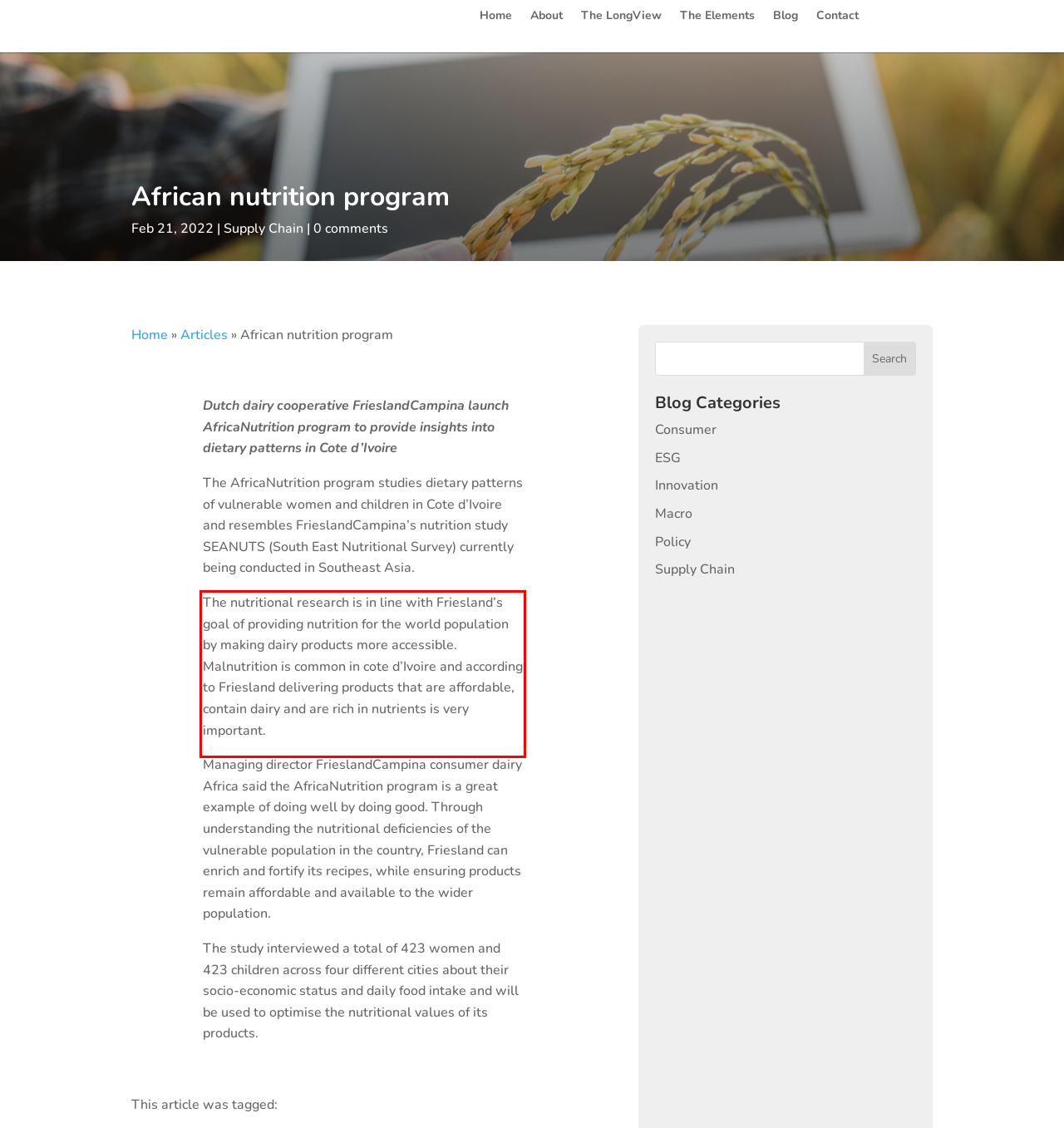You are given a screenshot with a red rectangle. Identify and extract the text within this red bounding box using OCR.

The nutritional research is in line with Friesland’s goal of providing nutrition for the world population by making dairy products more accessible. Malnutrition is common in cote d’Ivoire and according to Friesland delivering products that are affordable, contain dairy and are rich in nutrients is very important.